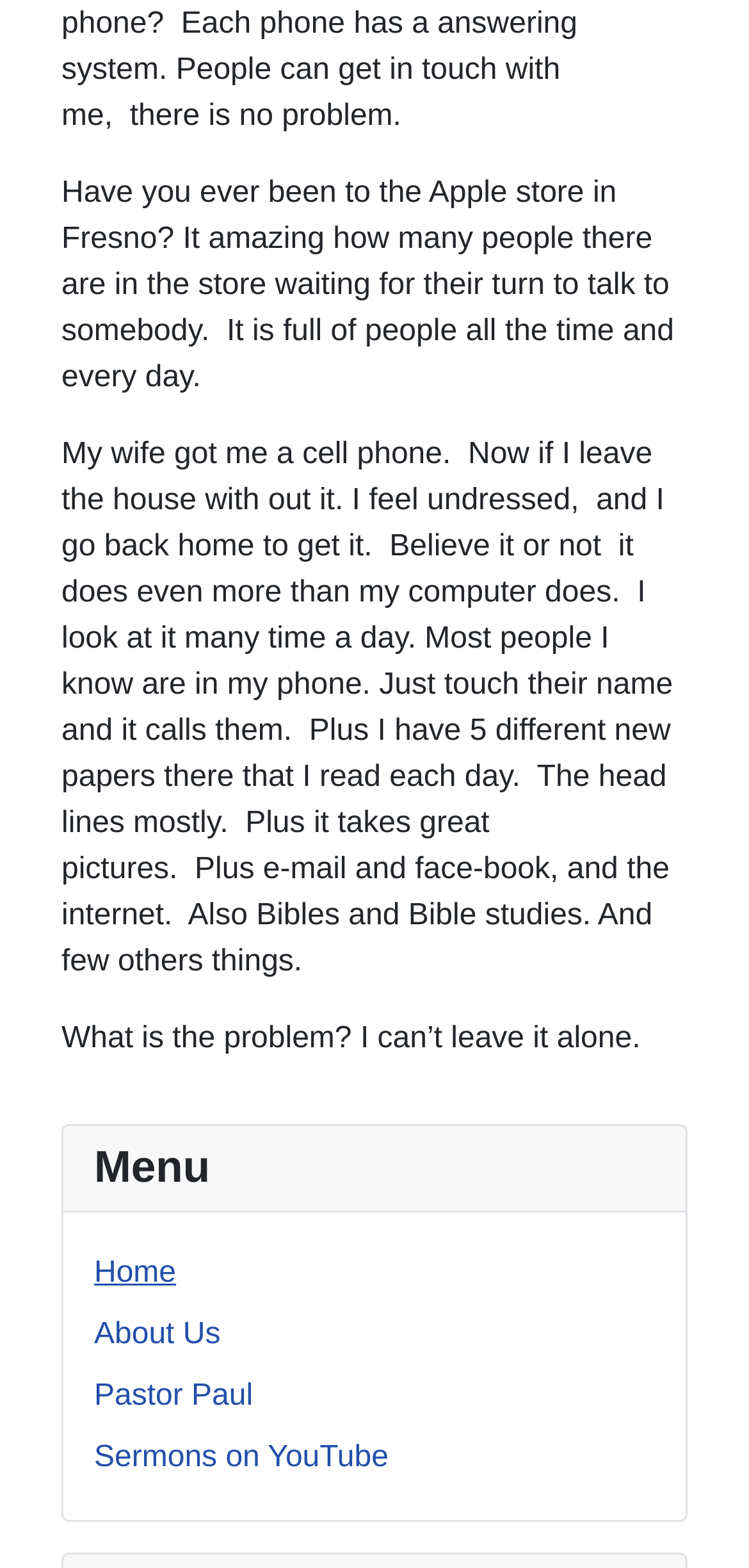Locate the bounding box for the described UI element: "Sermons on YouTube". Ensure the coordinates are four float numbers between 0 and 1, formatted as [left, top, right, bottom].

[0.126, 0.919, 0.519, 0.94]